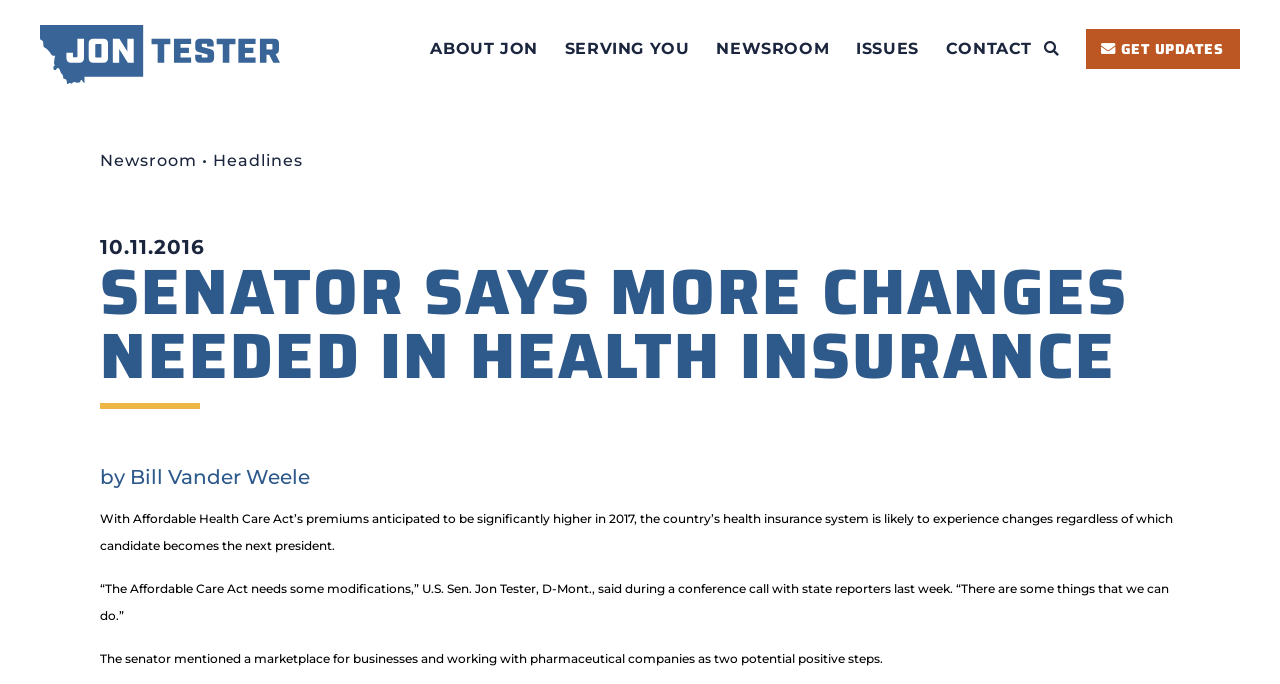Identify the bounding box for the element characterized by the following description: "alt="Jon Tester Logo"".

[0.031, 0.036, 0.219, 0.123]